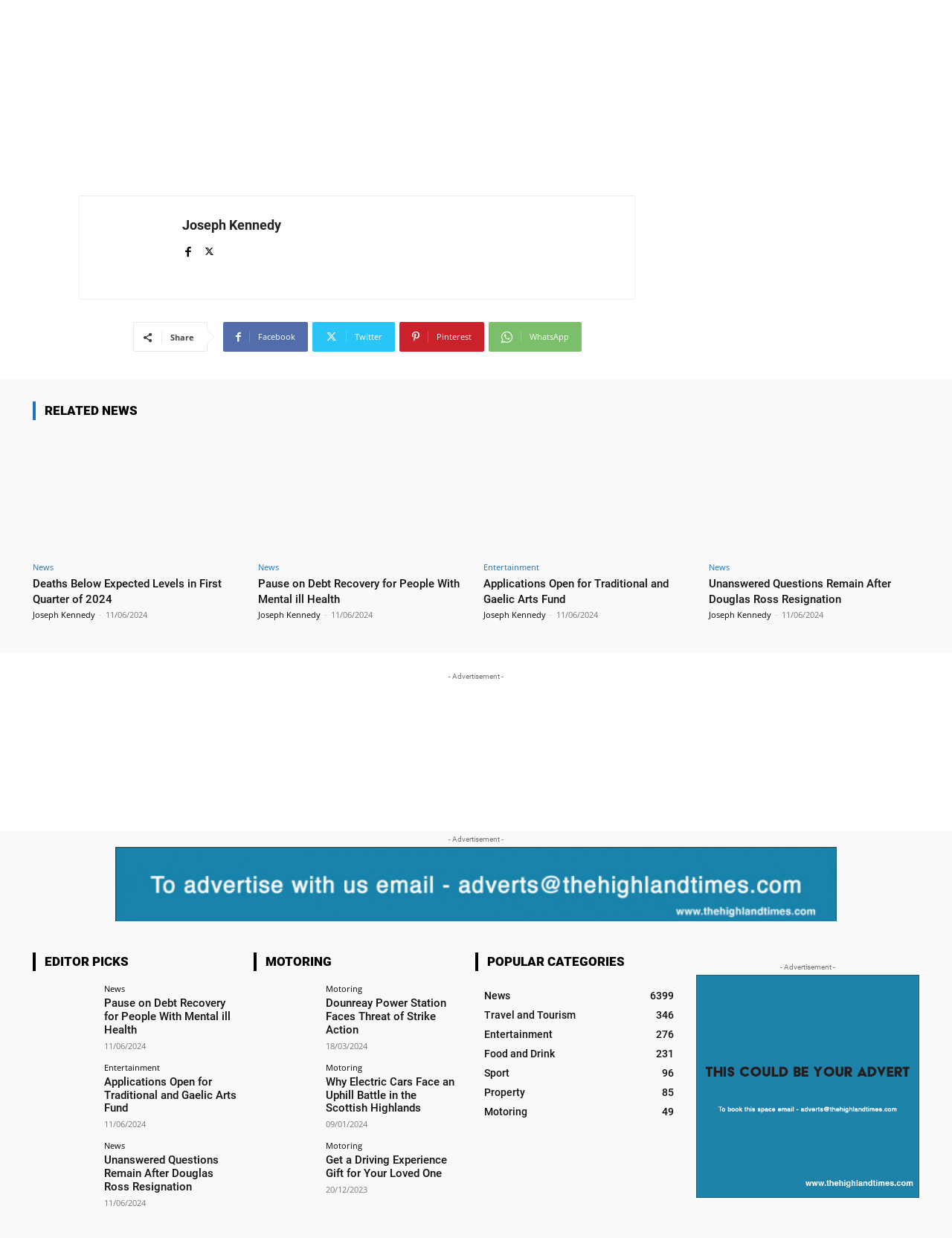How many news articles are listed under 'EDITOR PICKS'?
Provide a short answer using one word or a brief phrase based on the image.

3